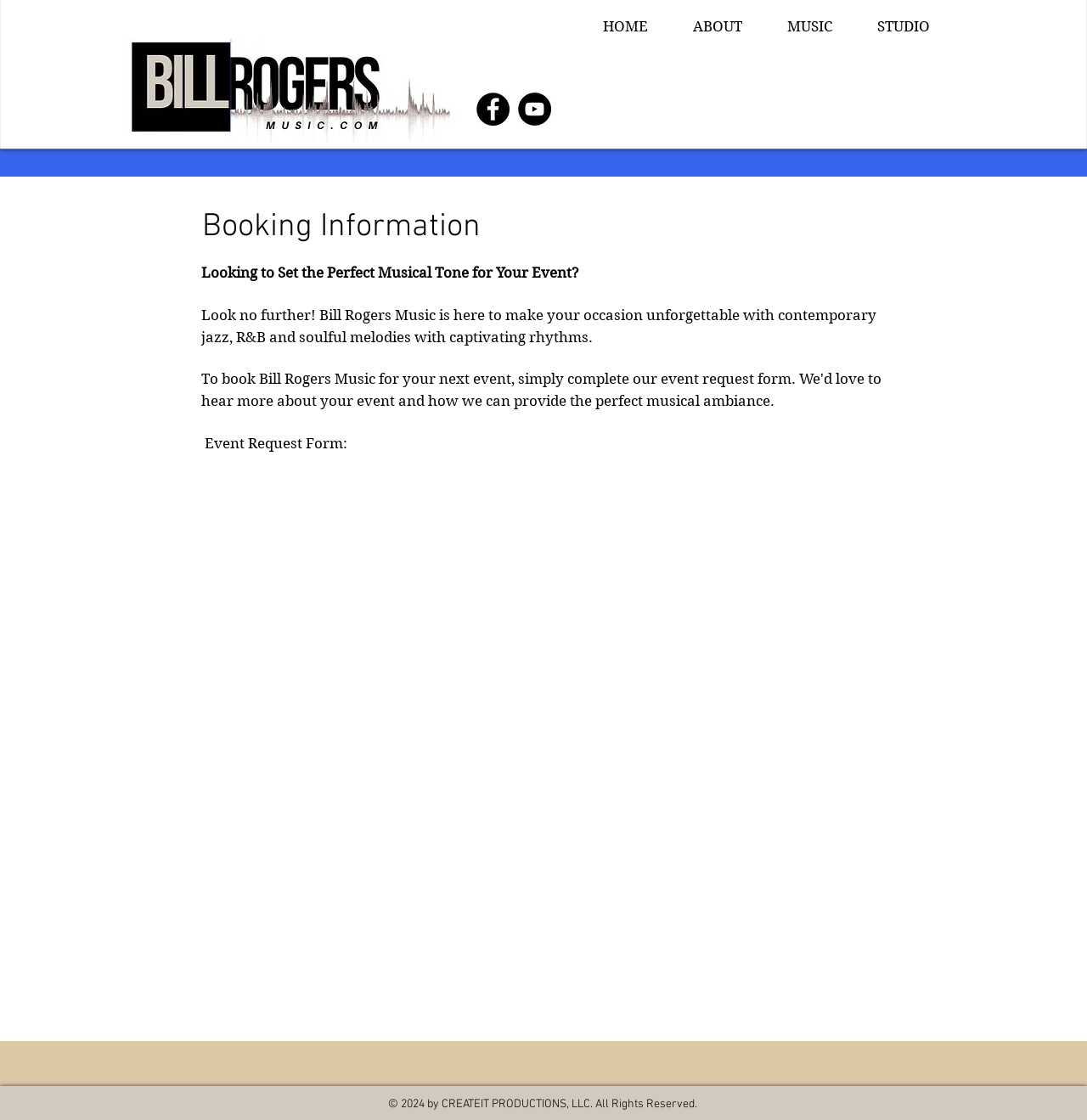Respond to the following question using a concise word or phrase: 
What is the main topic of the webpage?

Booking a virtual concert